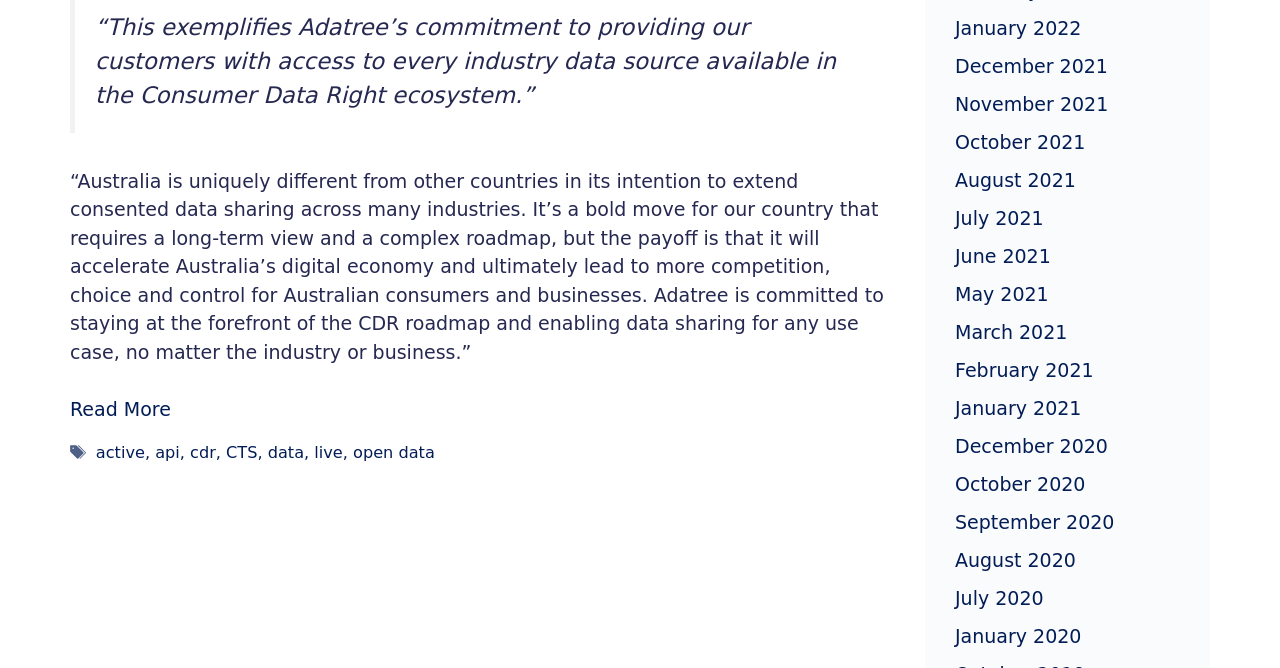Provide the bounding box coordinates of the HTML element described as: "May 2021". The bounding box coordinates should be four float numbers between 0 and 1, i.e., [left, top, right, bottom].

[0.746, 0.423, 0.819, 0.456]